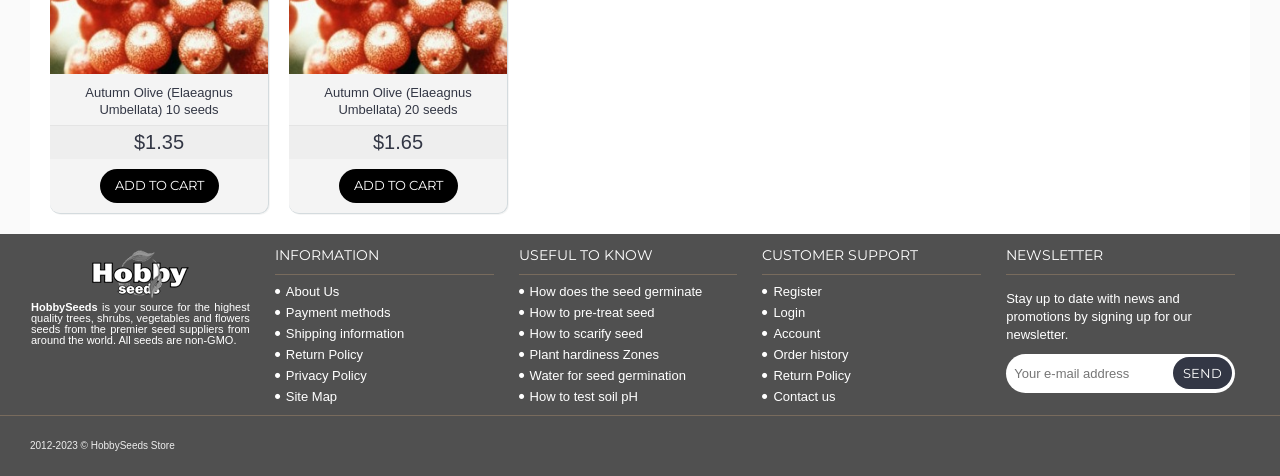Identify the bounding box coordinates of the clickable section necessary to follow the following instruction: "View payment methods". The coordinates should be presented as four float numbers from 0 to 1, i.e., [left, top, right, bottom].

[0.215, 0.64, 0.386, 0.672]